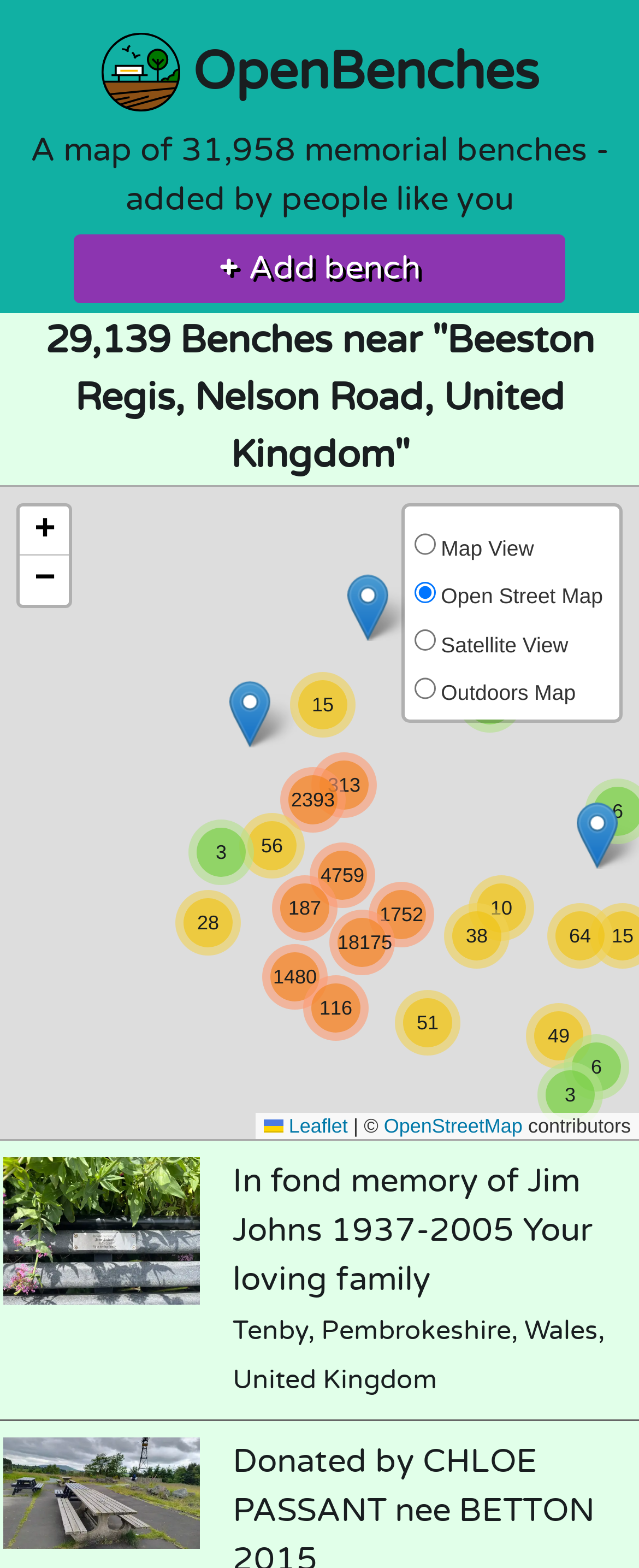Please identify the bounding box coordinates of the clickable area that will fulfill the following instruction: "Switch to Satellite View". The coordinates should be in the format of four float numbers between 0 and 1, i.e., [left, top, right, bottom].

[0.647, 0.394, 0.681, 0.423]